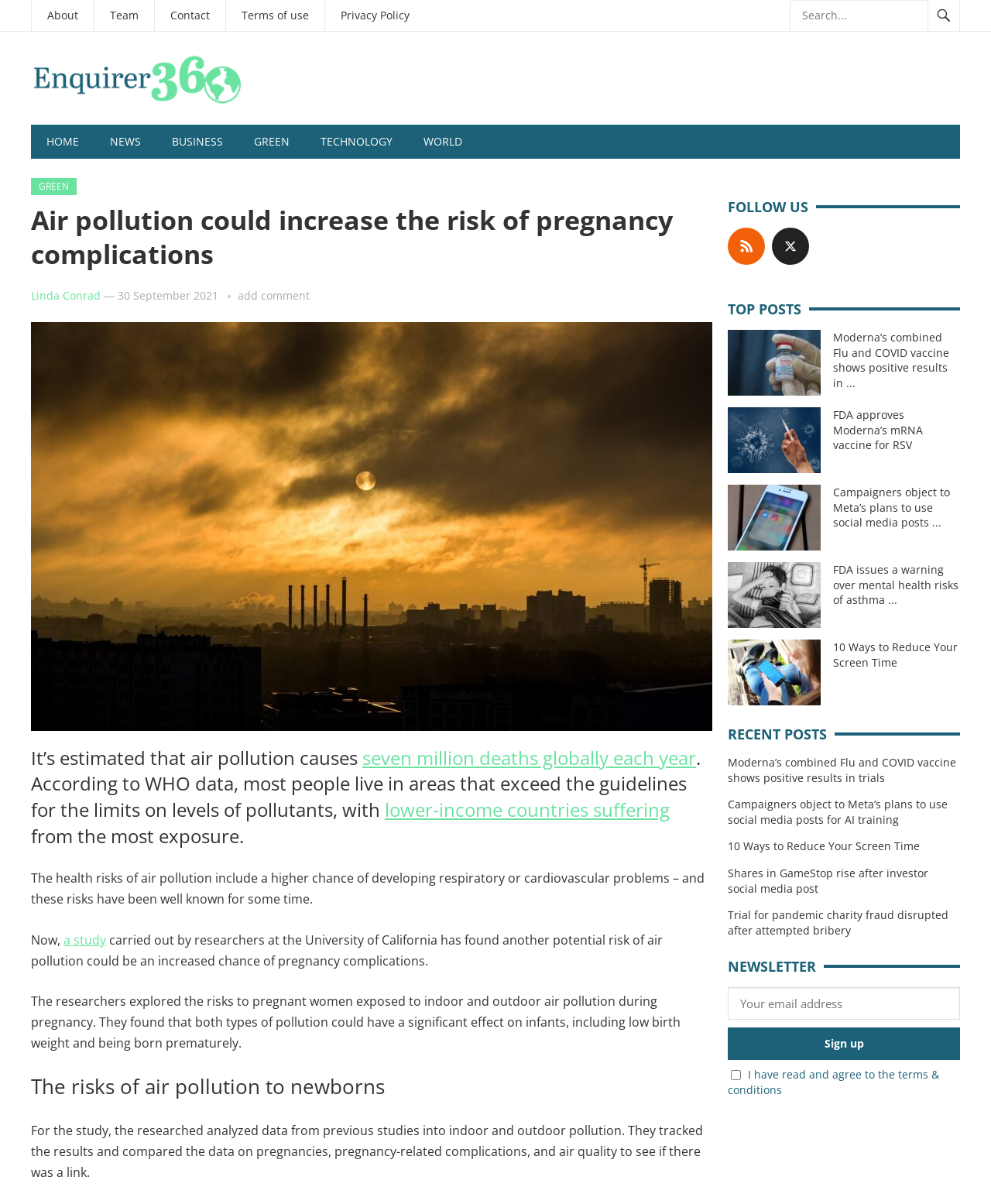From the image, can you give a detailed response to the question below:
Who is the author of the article?

The author of the article is mentioned in the link 'Linda Conrad' which is located below the heading 'Air pollution could increase the risk of pregnancy complications'.